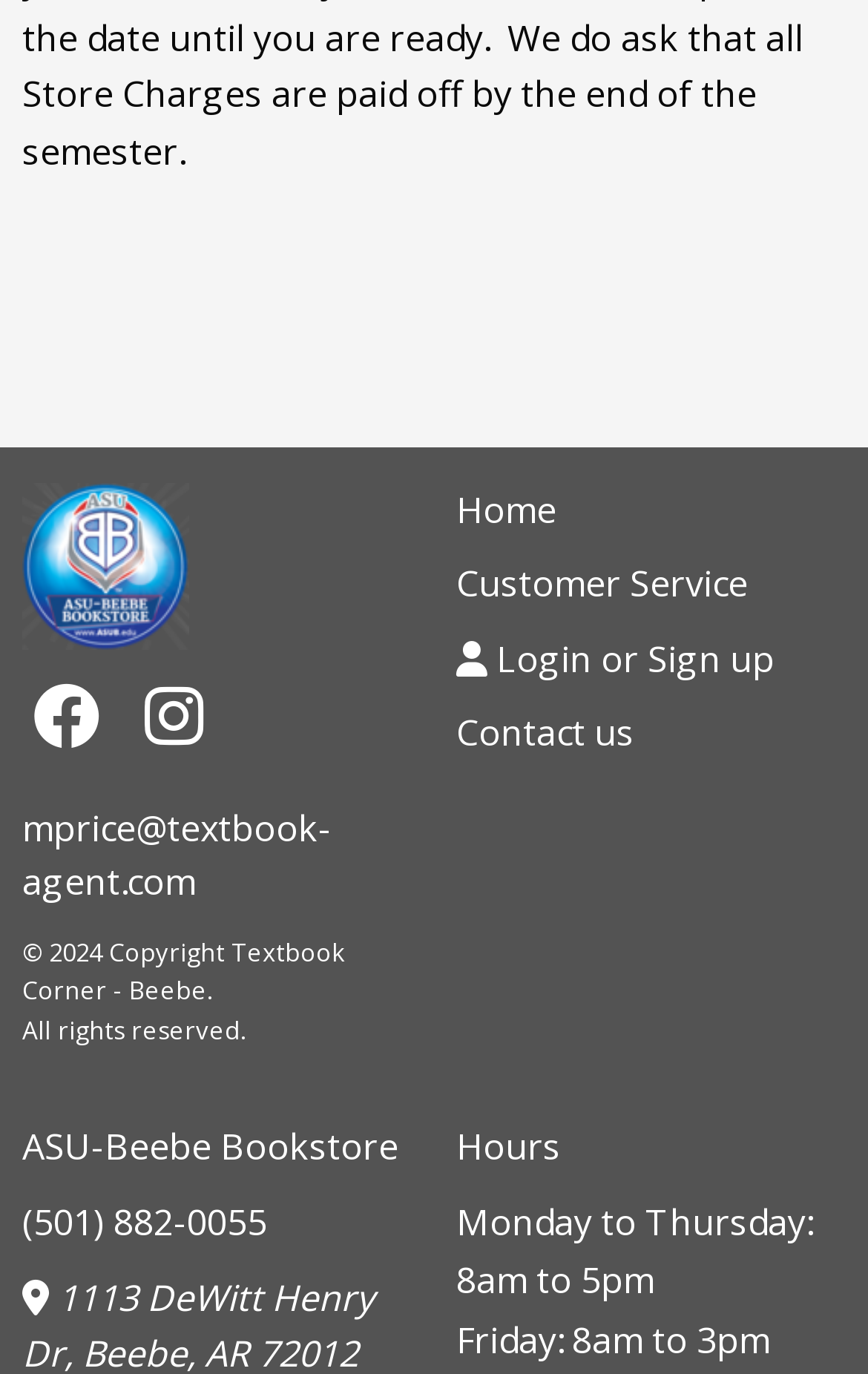Identify the bounding box coordinates of the clickable region required to complete the instruction: "Login or sign up". The coordinates should be given as four float numbers within the range of 0 and 1, i.e., [left, top, right, bottom].

[0.526, 0.461, 0.892, 0.497]